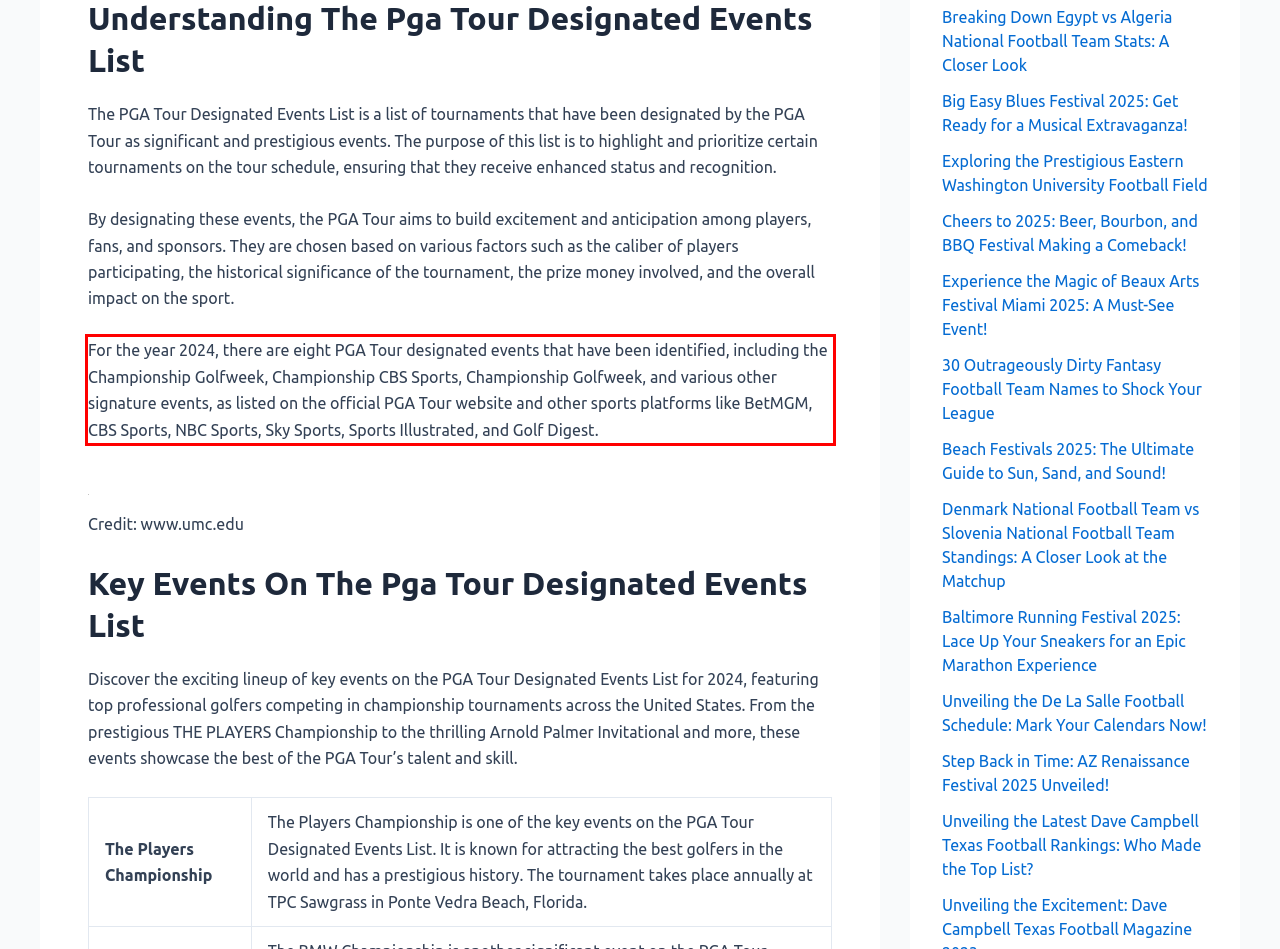The screenshot you have been given contains a UI element surrounded by a red rectangle. Use OCR to read and extract the text inside this red rectangle.

For the year 2024, there are eight PGA Tour designated events that have been identified, including the Championship Golfweek, Championship CBS Sports, Championship Golfweek, and various other signature events, as listed on the official PGA Tour website and other sports platforms like BetMGM, CBS Sports, NBC Sports, Sky Sports, Sports Illustrated, and Golf Digest.